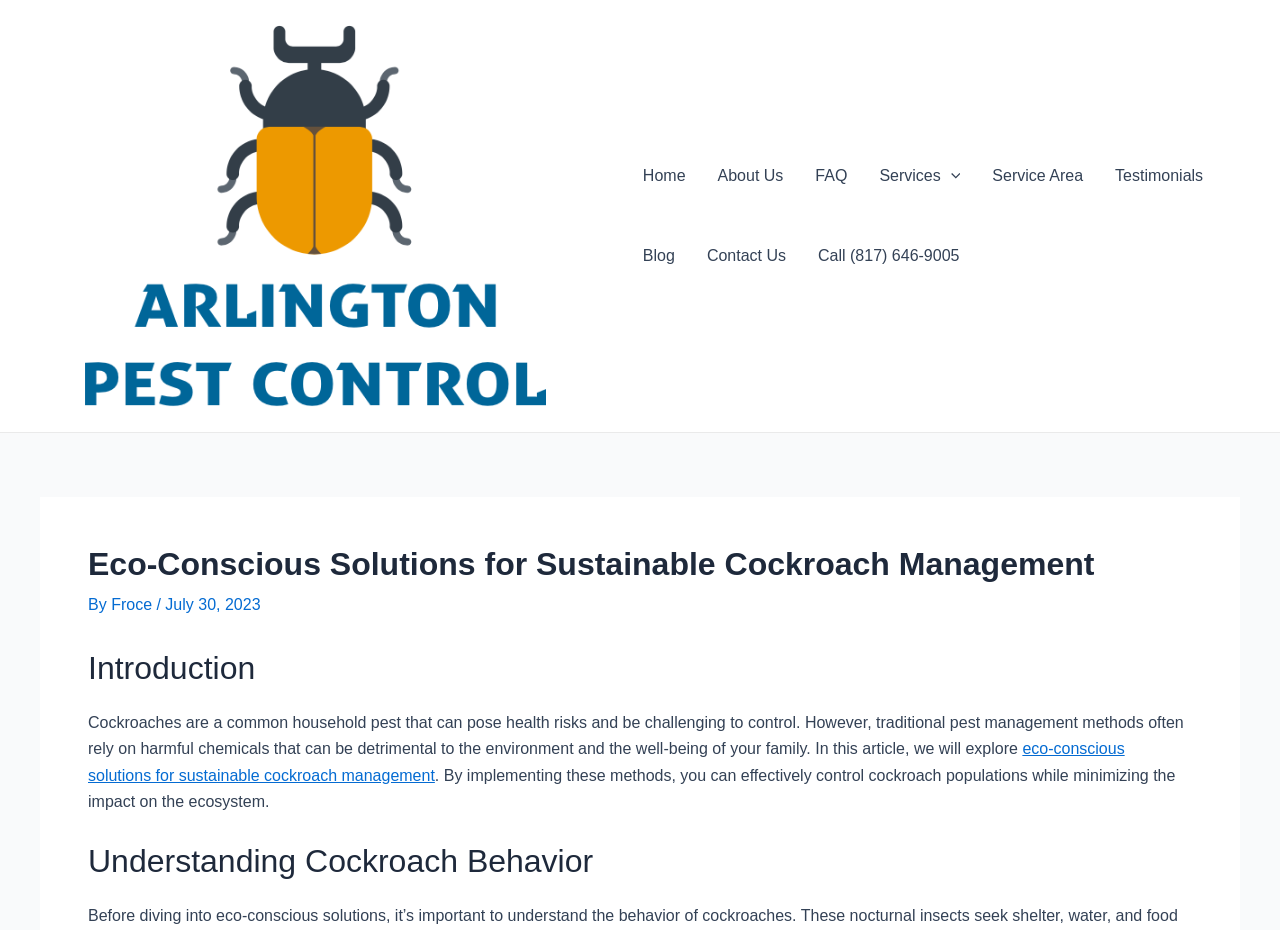Identify the bounding box coordinates of the region I need to click to complete this instruction: "Read the article about eco-conscious solutions for sustainable cockroach management".

[0.069, 0.796, 0.879, 0.843]